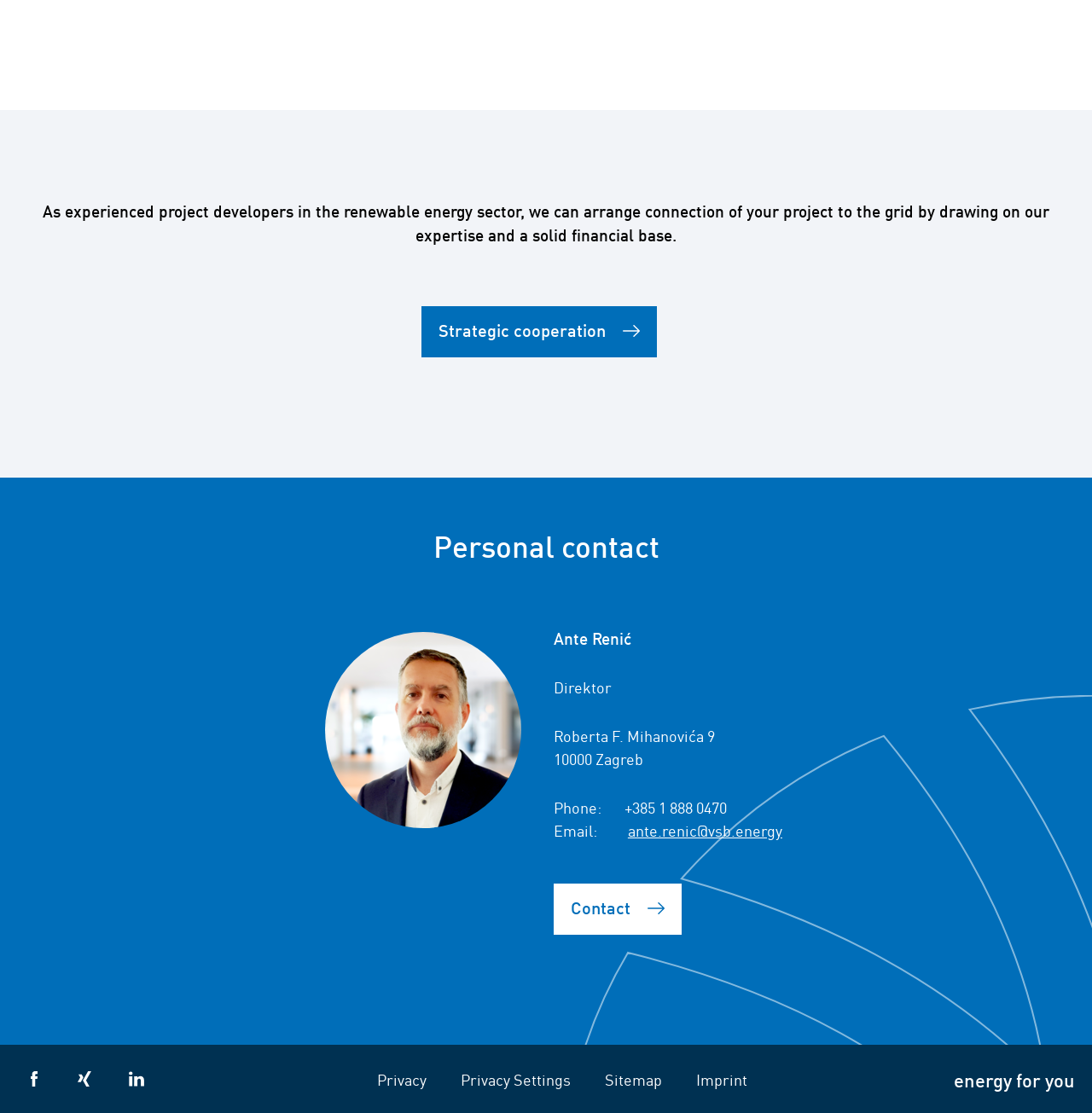Answer the following in one word or a short phrase: 
What is the email address listed?

ante.renic@vsb.energy